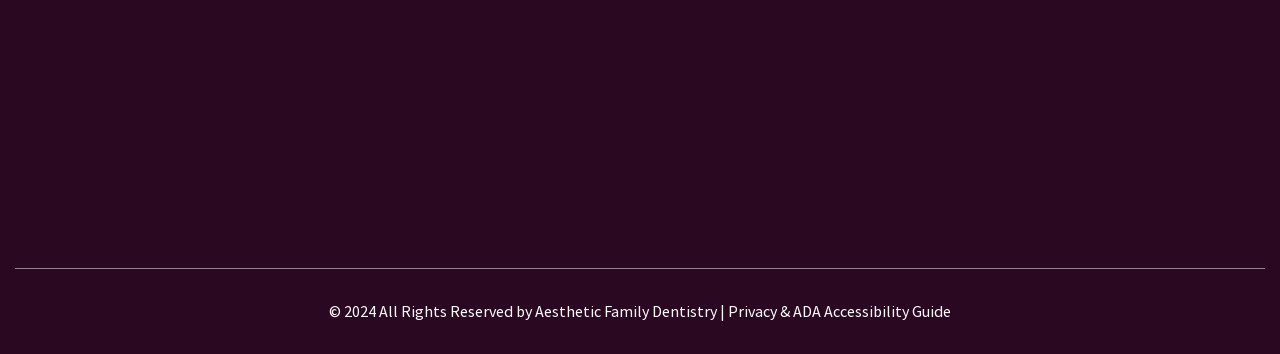Please determine the bounding box coordinates of the element to click on in order to accomplish the following task: "Explore dental emergencies". Ensure the coordinates are four float numbers ranging from 0 to 1, i.e., [left, top, right, bottom].

[0.515, 0.226, 0.639, 0.3]